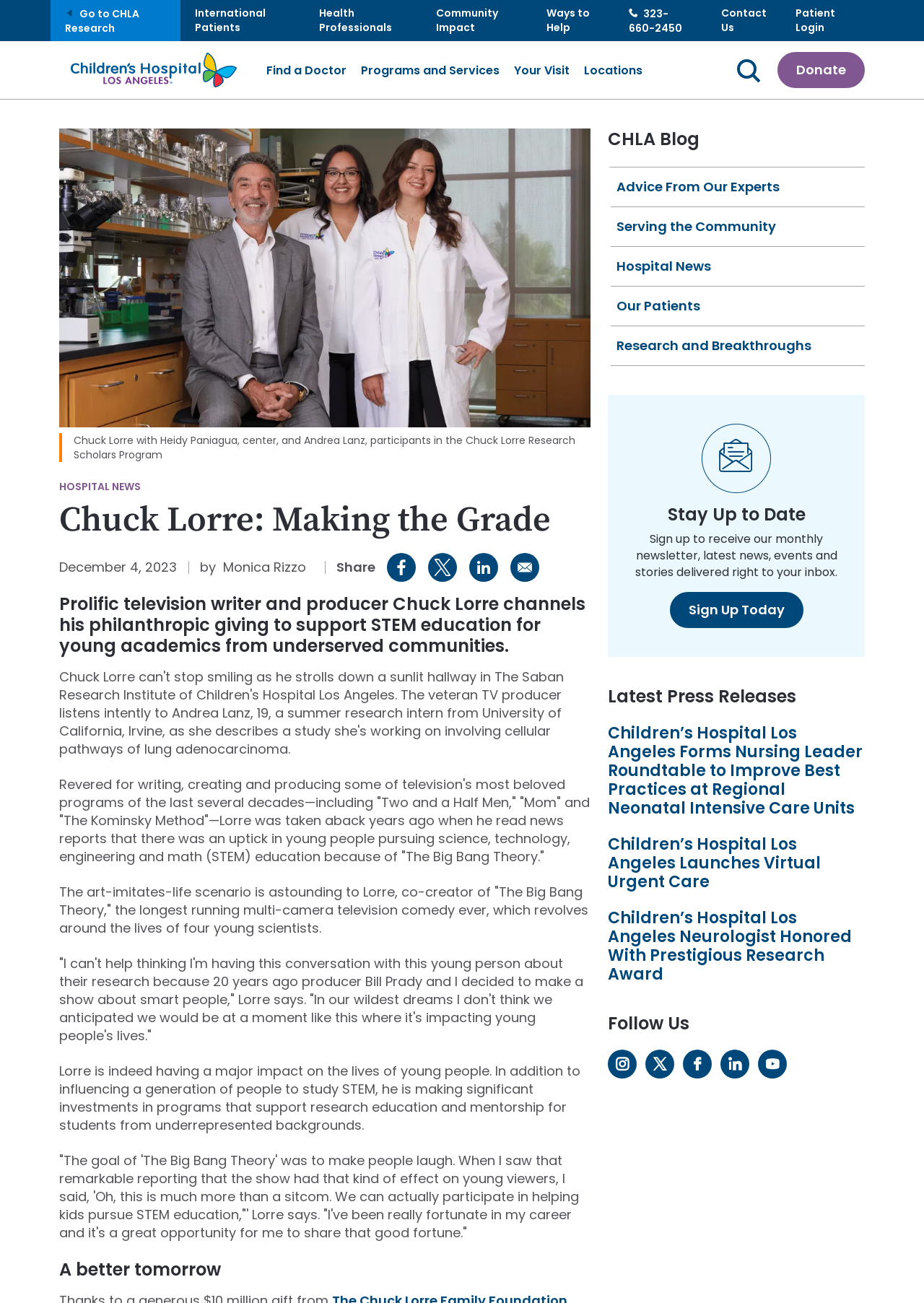Find and extract the text of the primary heading on the webpage.

Chuck Lorre: Making the Grade